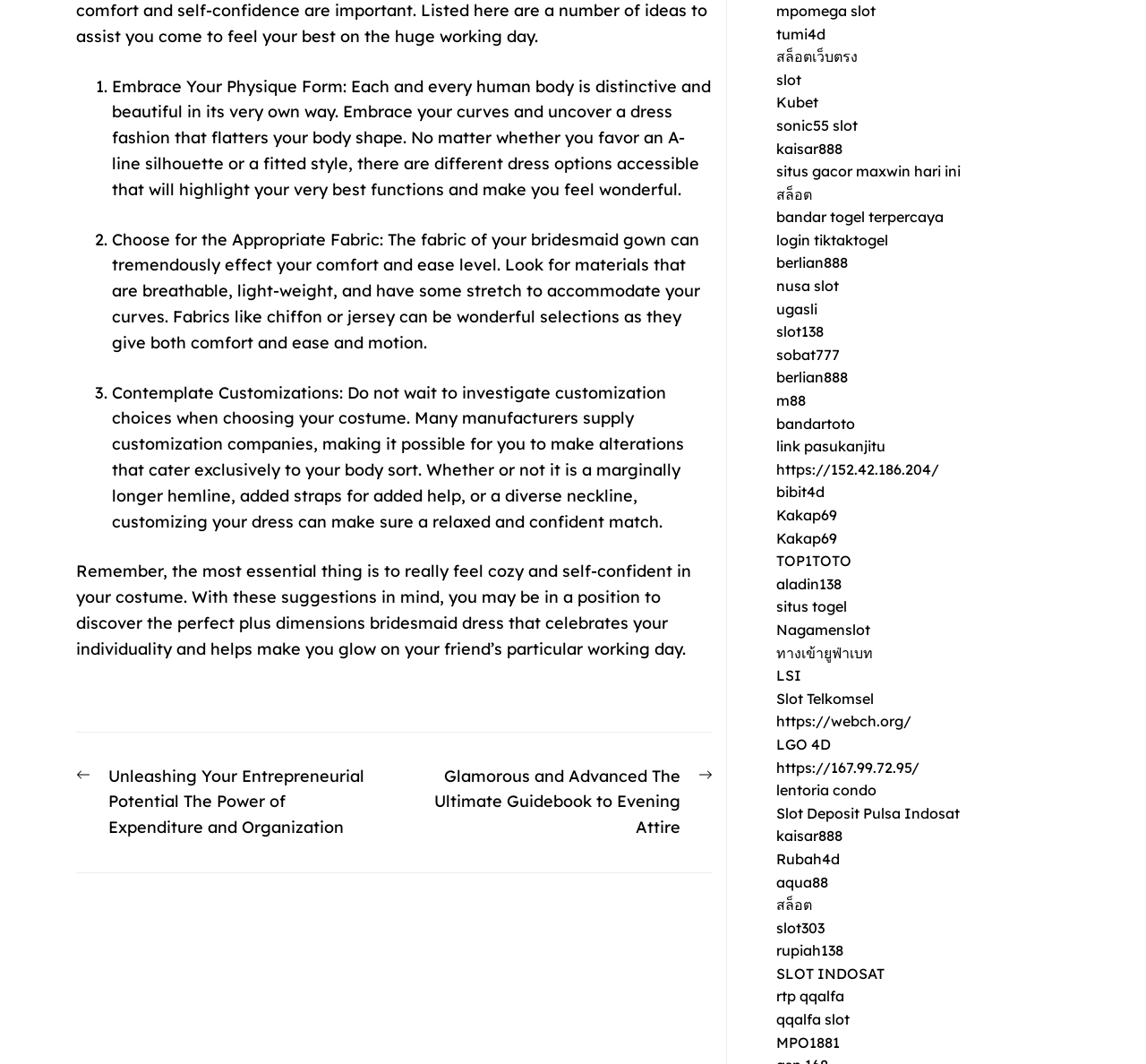How many tips are provided for plus-size bridesmaids?
Refer to the screenshot and respond with a concise word or phrase.

3